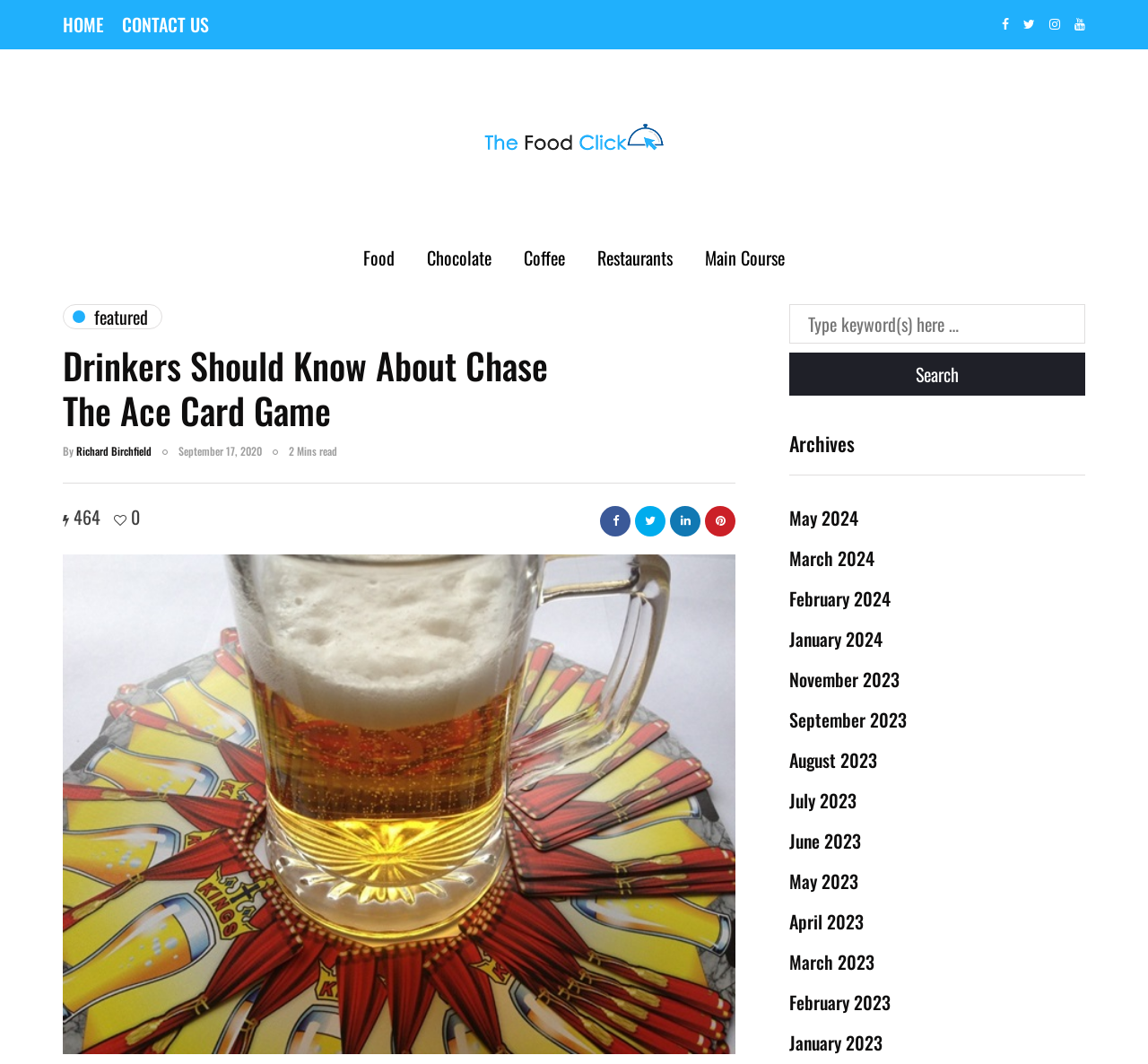Consider the image and give a detailed and elaborate answer to the question: 
Who is the author of the article?

The author's name can be found by looking at the text next to the 'By' label, which is 'Richard Birchfield'. This indicates that Richard Birchfield is the author of the article.